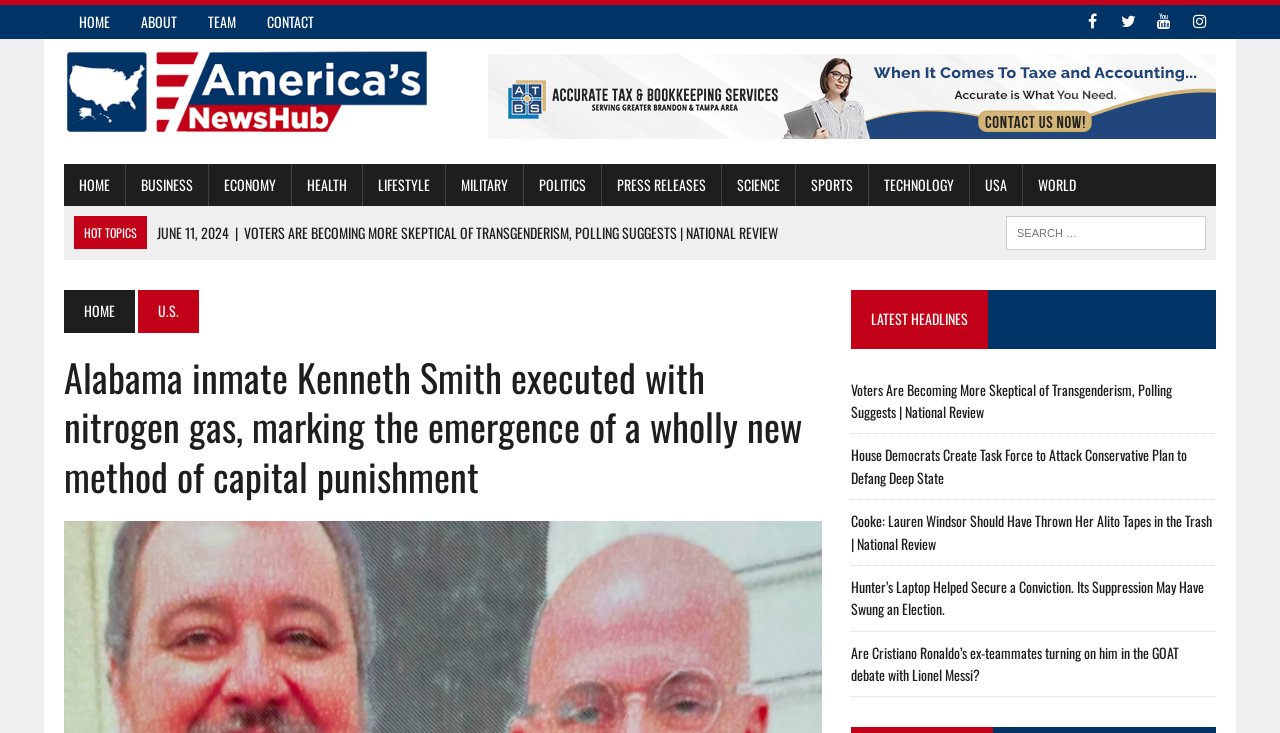Locate the UI element described as follows: "Politics". Return the bounding box coordinates as four float numbers between 0 and 1 in the order [left, top, right, bottom].

[0.409, 0.224, 0.47, 0.282]